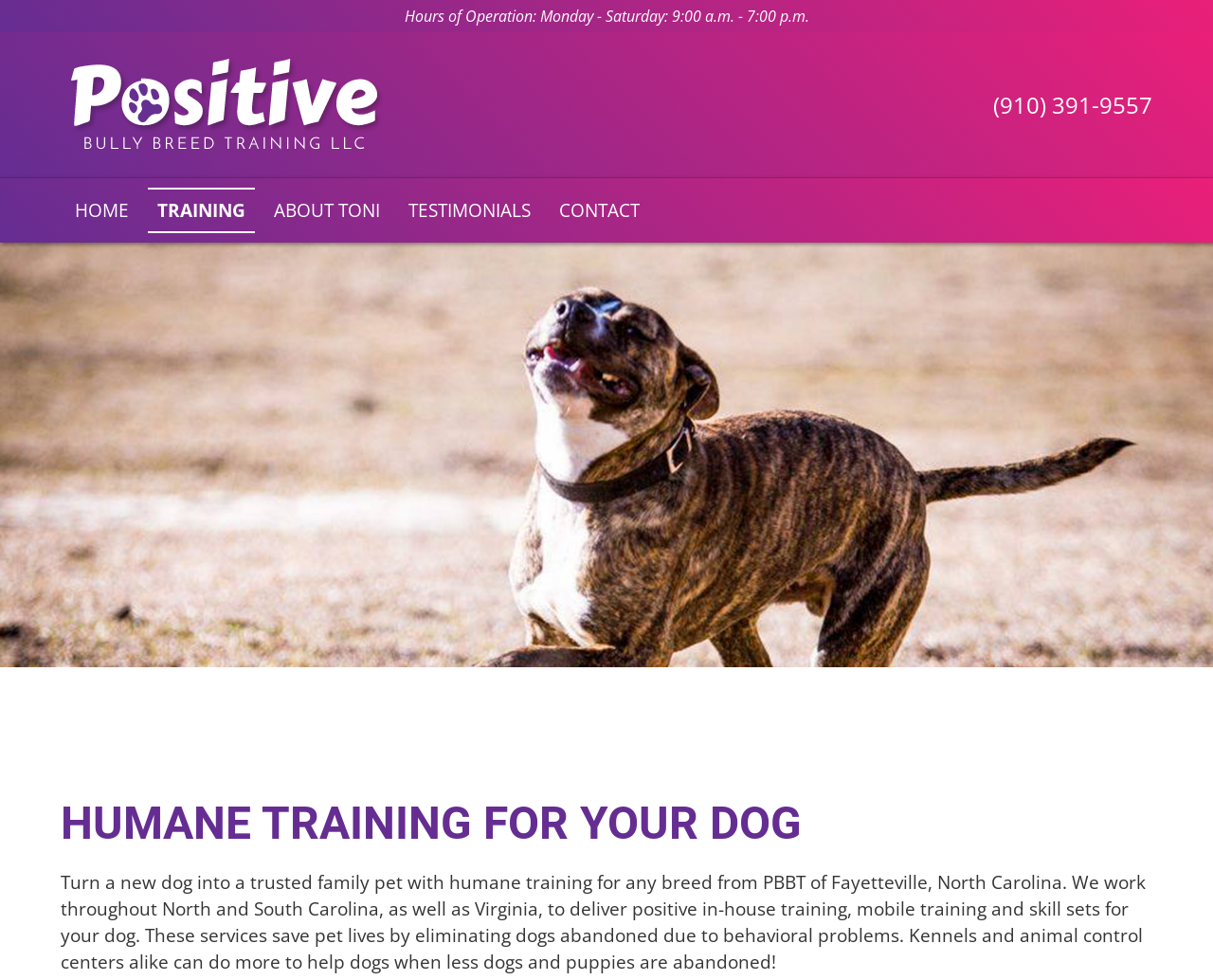Identify the bounding box of the HTML element described here: "open submenu". Provide the coordinates as four float numbers between 0 and 1: [left, top, right, bottom].

None